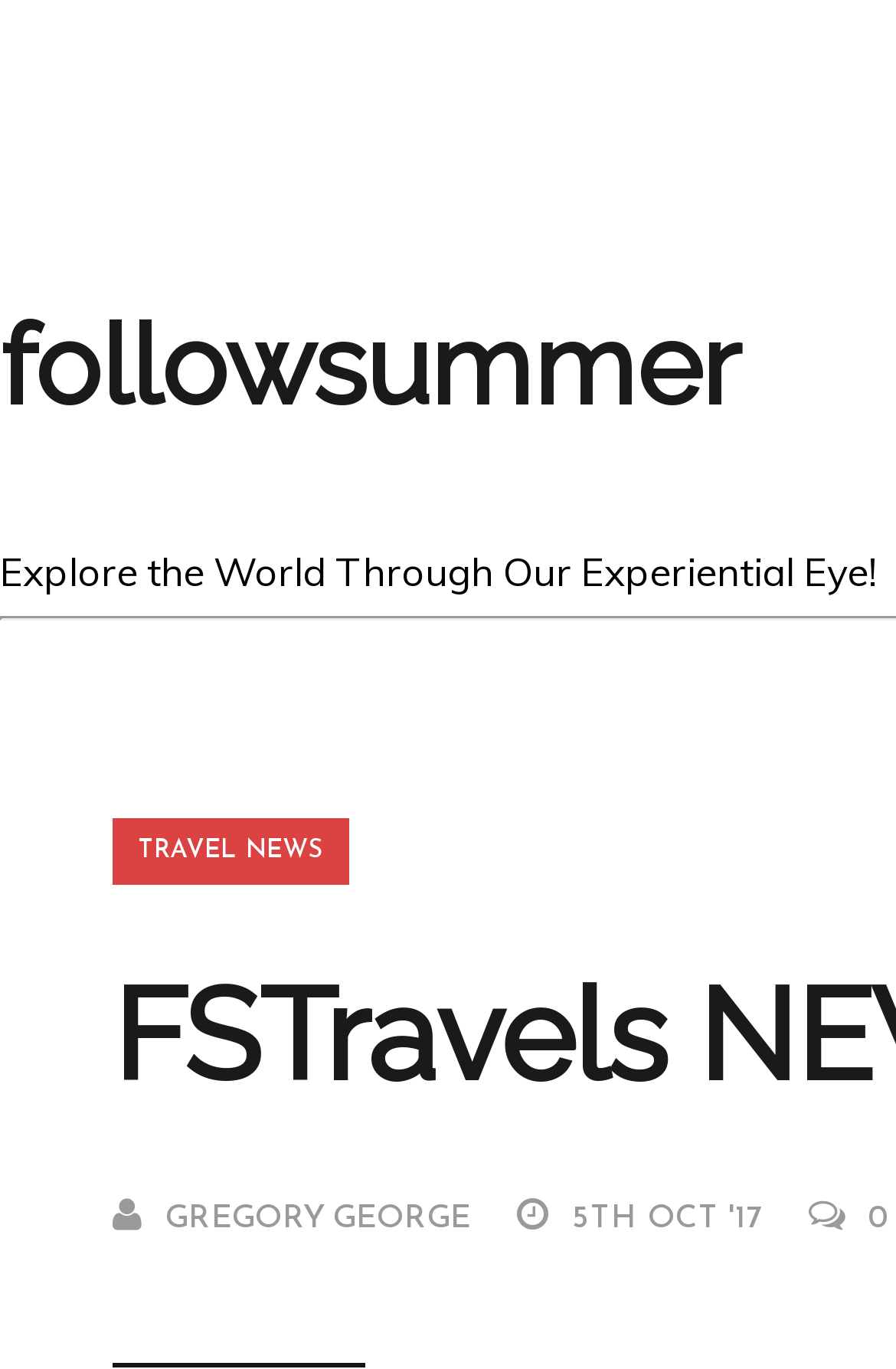What is the date of the article?
Refer to the image and provide a one-word or short phrase answer.

5TH OCT '17